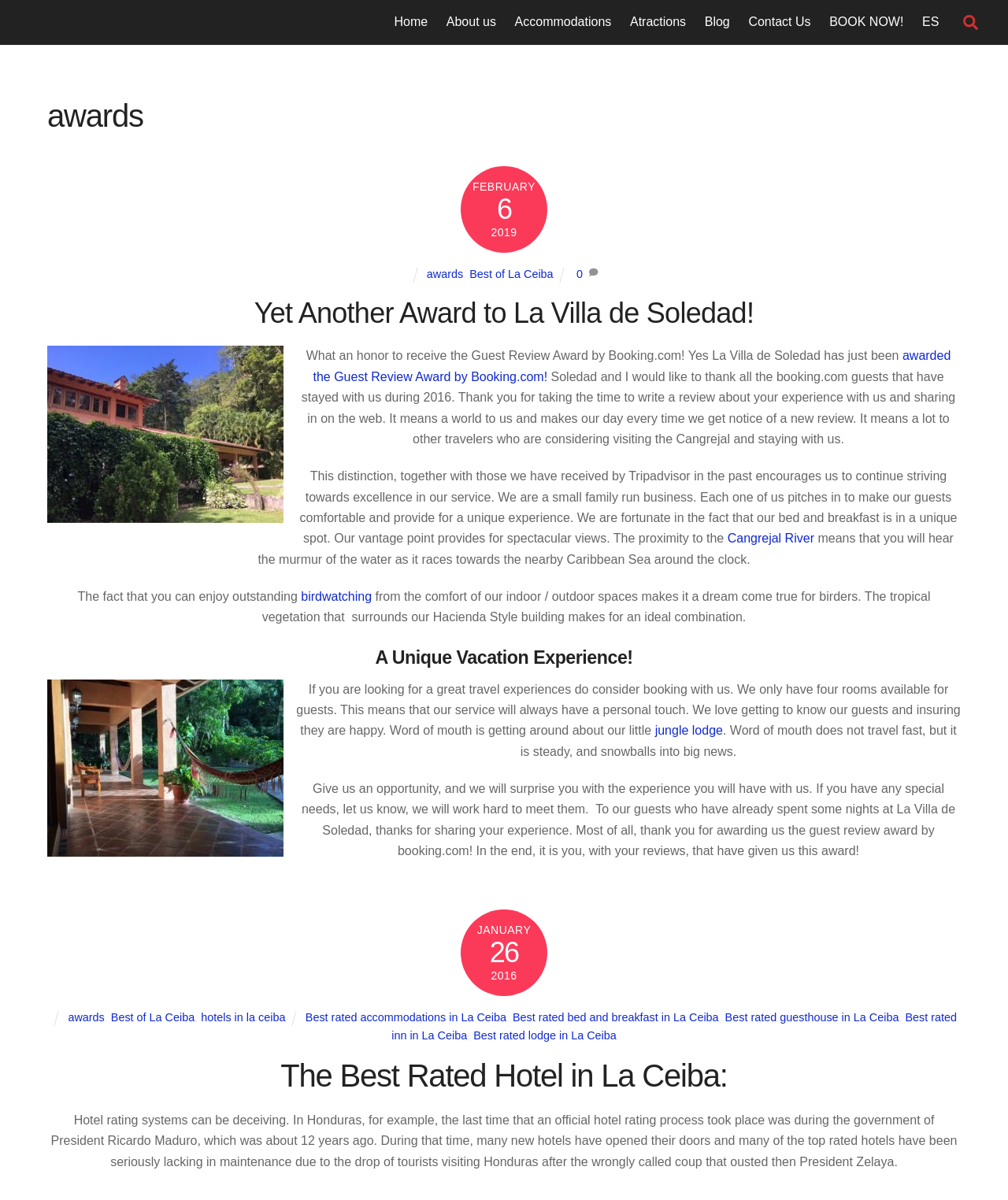Locate the bounding box coordinates of the clickable area to execute the instruction: "Switch to Spanish". Provide the coordinates as four float numbers between 0 and 1, represented as [left, top, right, bottom].

[0.907, 0.003, 0.939, 0.033]